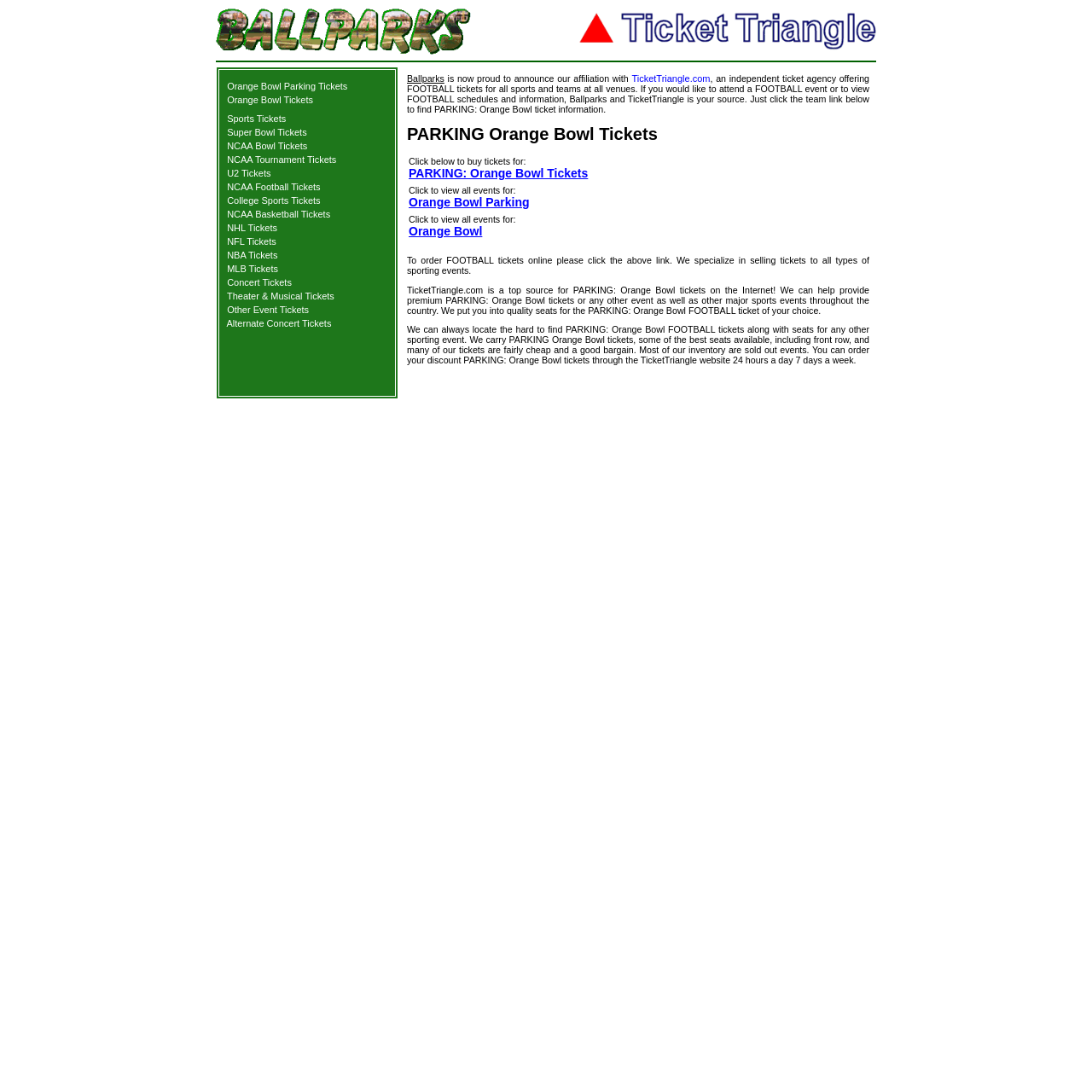Please indicate the bounding box coordinates of the element's region to be clicked to achieve the instruction: "click Super Bowl Tickets". Provide the coordinates as four float numbers between 0 and 1, i.e., [left, top, right, bottom].

[0.203, 0.116, 0.359, 0.126]